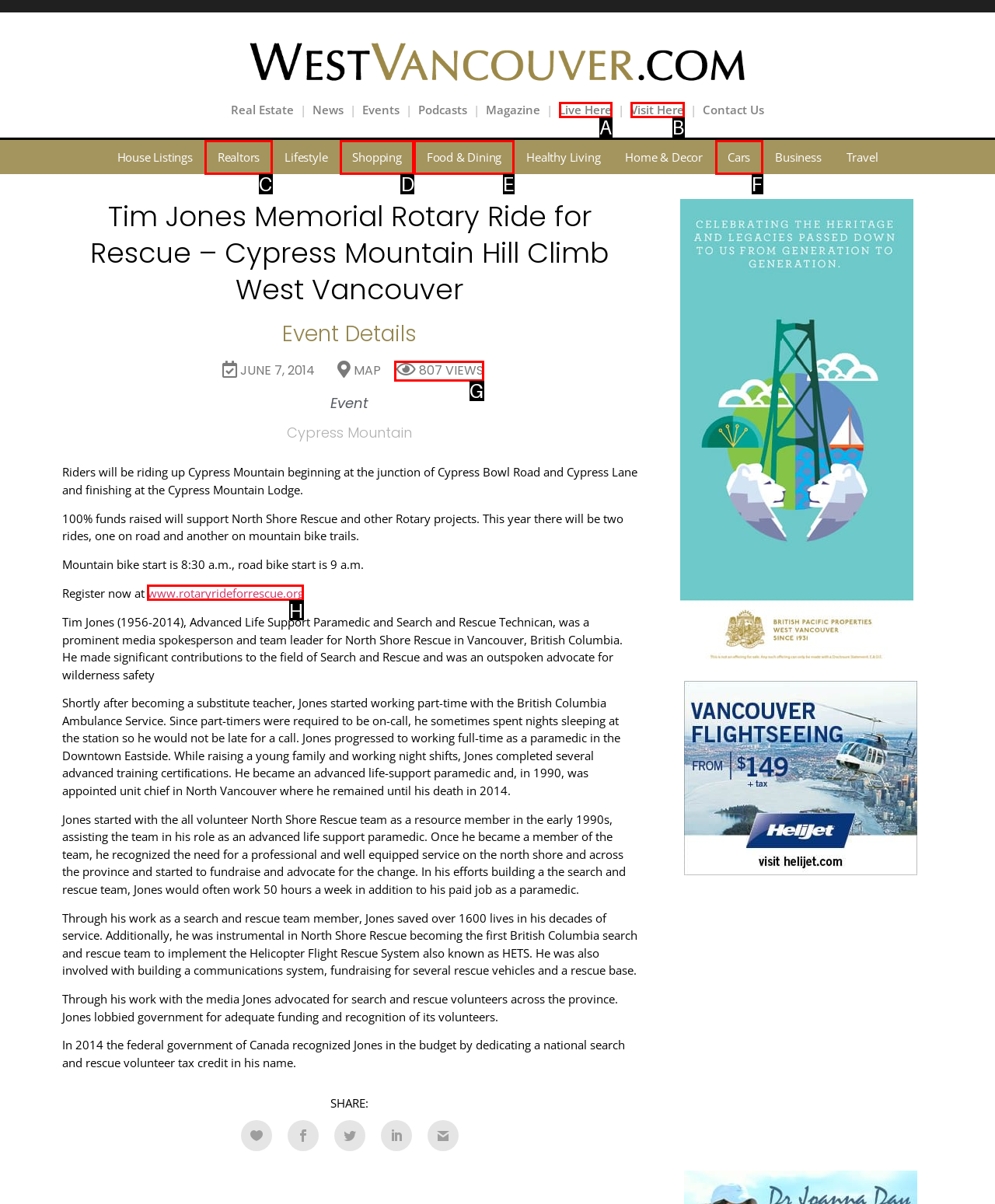Point out which HTML element you should click to fulfill the task: Scroll back to top.
Provide the option's letter from the given choices.

None